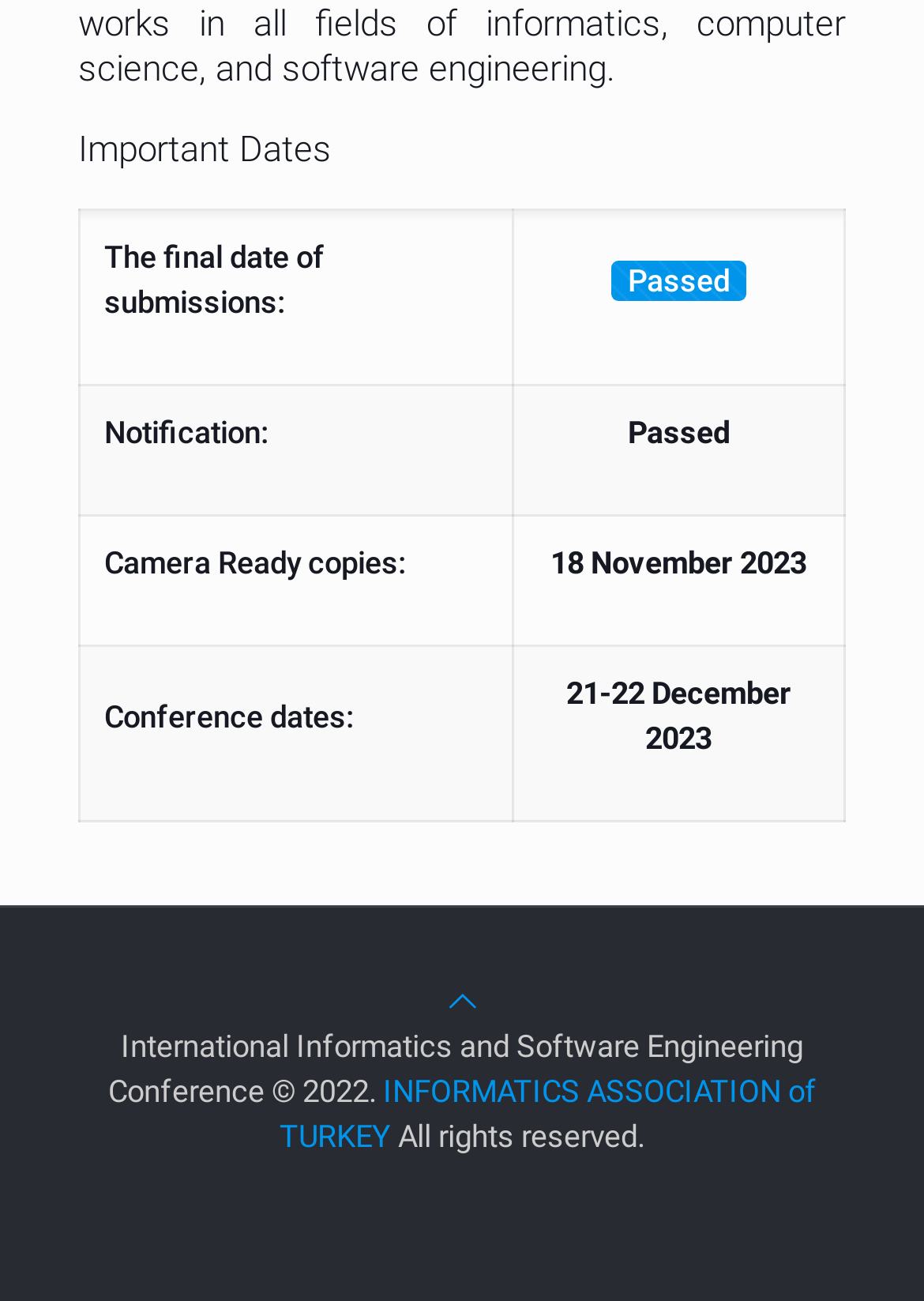Give a one-word or short phrase answer to this question: 
What is the status of notification?

Passed